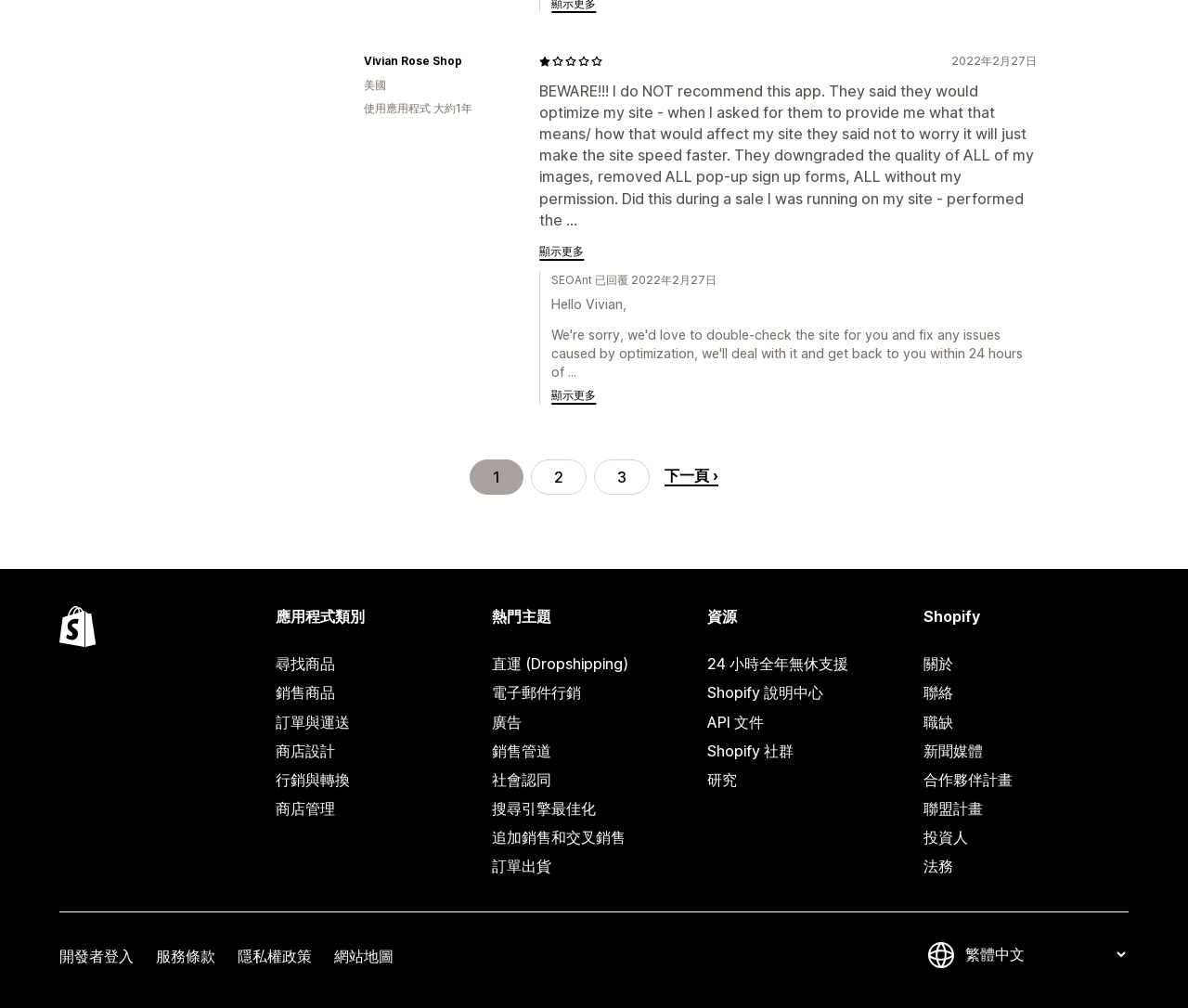What is the rating of the app?
Refer to the image and answer the question using a single word or phrase.

1 out of 5 stars